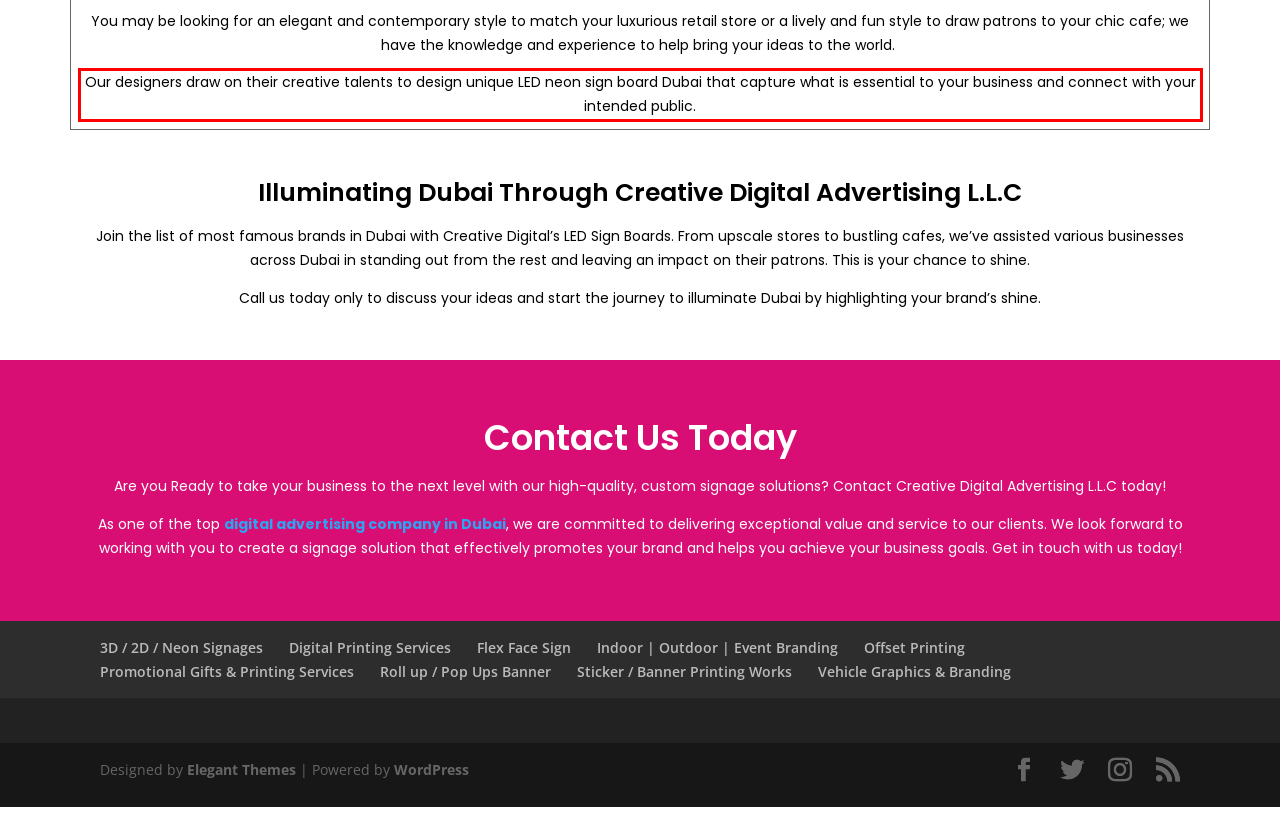You have a screenshot of a webpage with a red bounding box. Use OCR to generate the text contained within this red rectangle.

Our designers draw on their creative talents to design unique LED neon sign board Dubai that capture what is essential to your business and connect with your intended public.